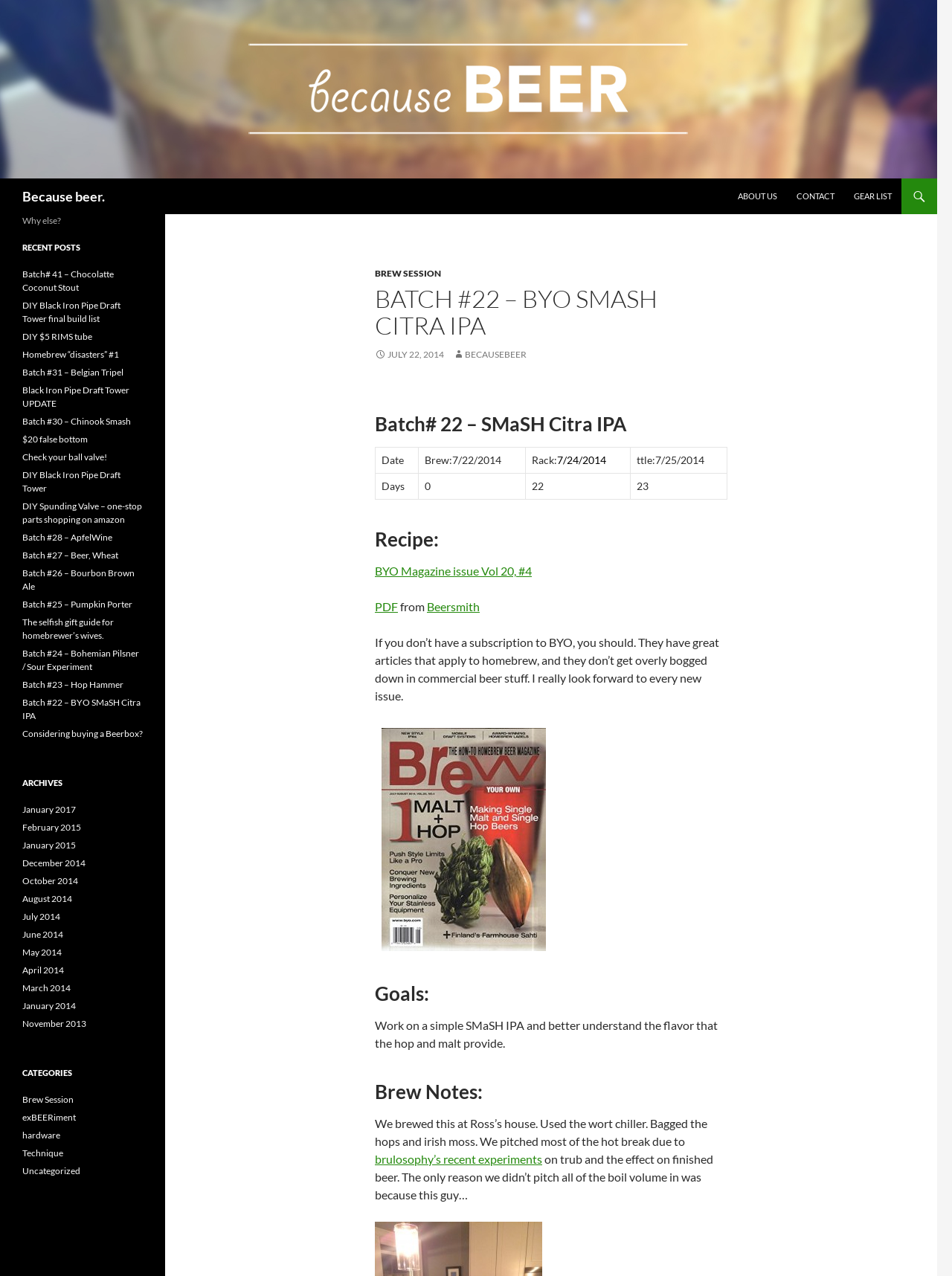Determine the bounding box coordinates for the element that should be clicked to follow this instruction: "Click on 'Batch# 41 – Chocolatte Coconut Stout'". The coordinates should be given as four float numbers between 0 and 1, in the format [left, top, right, bottom].

[0.023, 0.21, 0.12, 0.23]